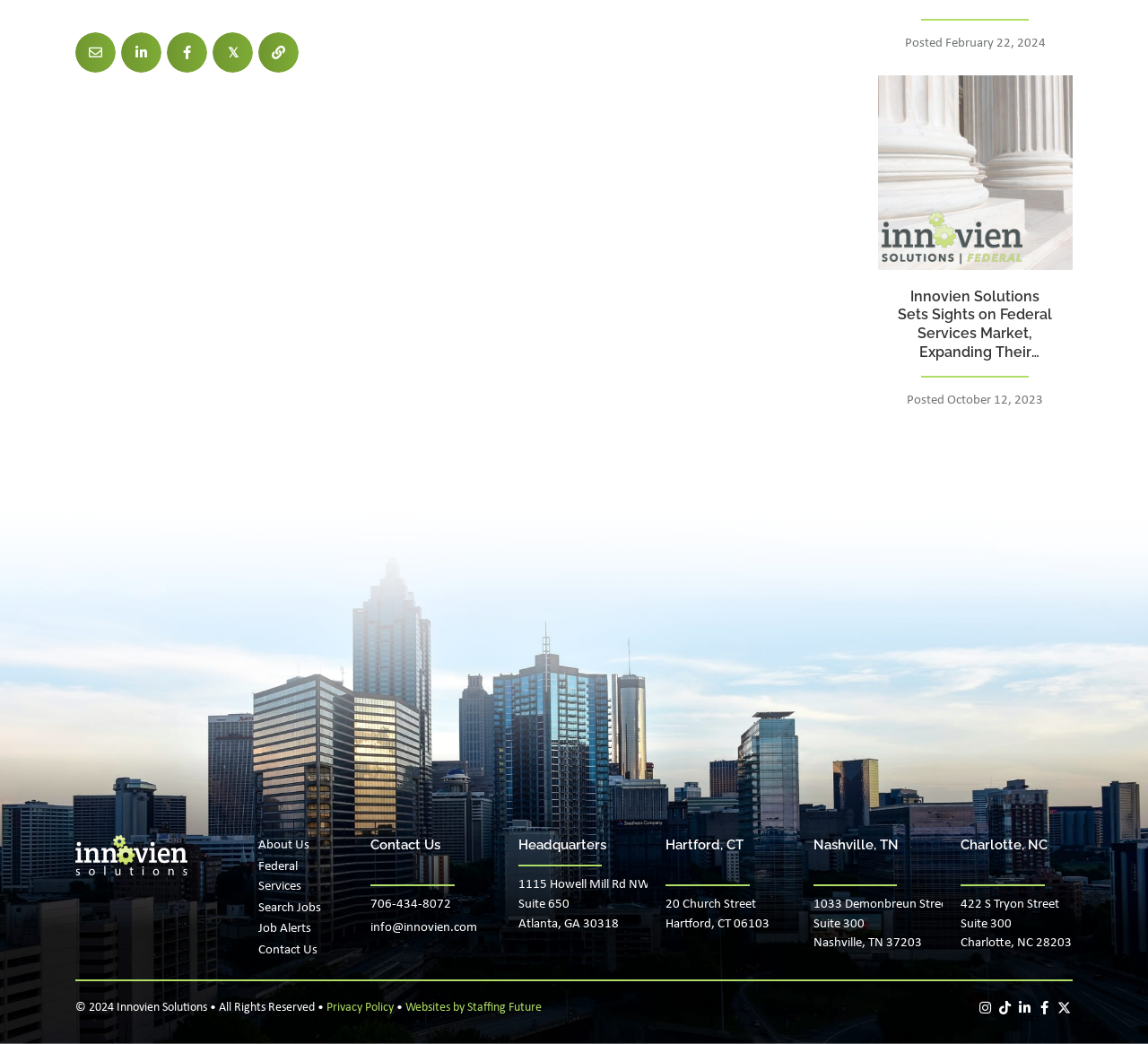Please identify the bounding box coordinates of the element on the webpage that should be clicked to follow this instruction: "Follow on Instagram". The bounding box coordinates should be given as four float numbers between 0 and 1, formatted as [left, top, right, bottom].

[0.85, 0.957, 0.866, 0.974]